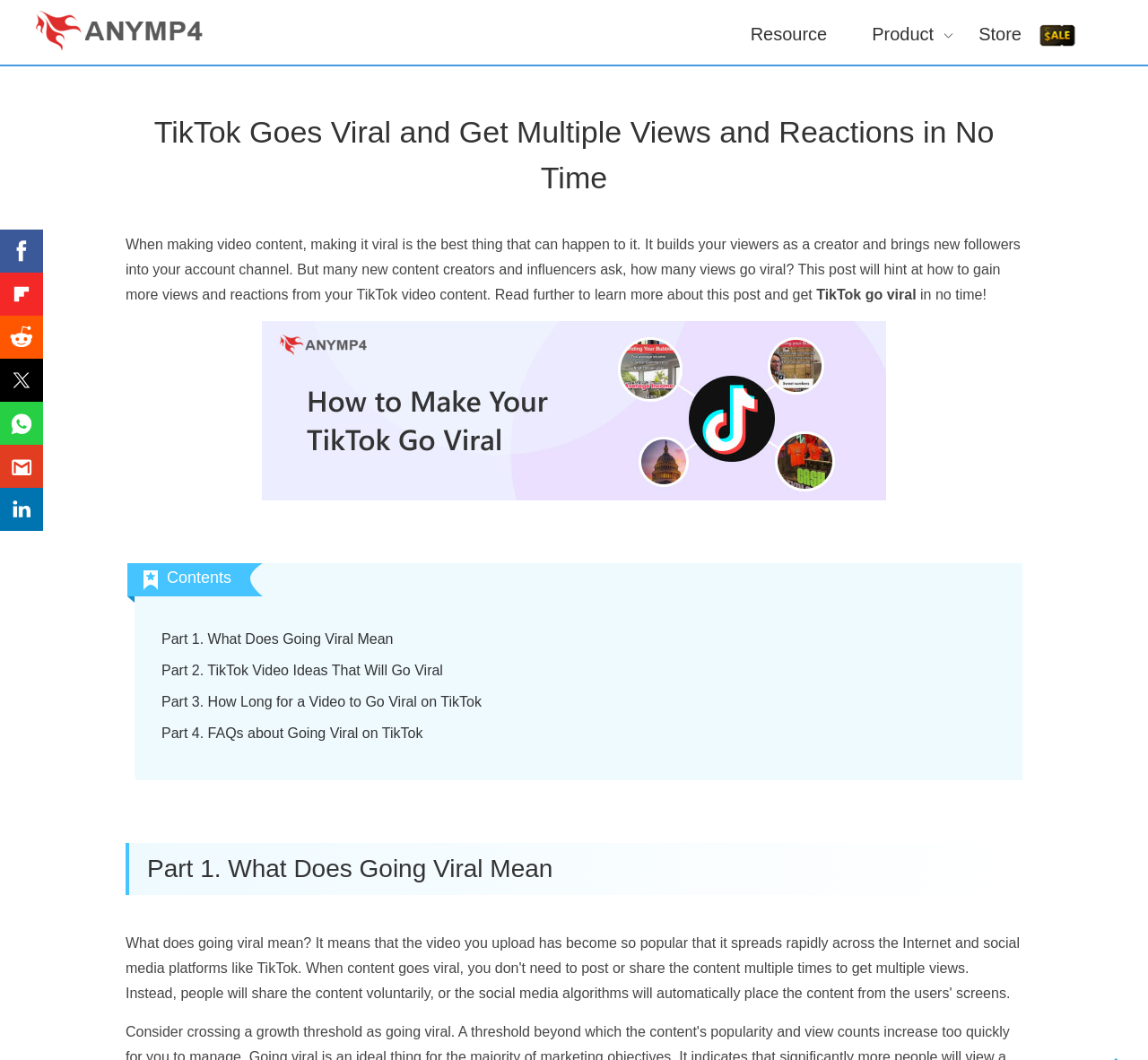Please respond in a single word or phrase: 
What is the topic of the post?

TikTok going viral